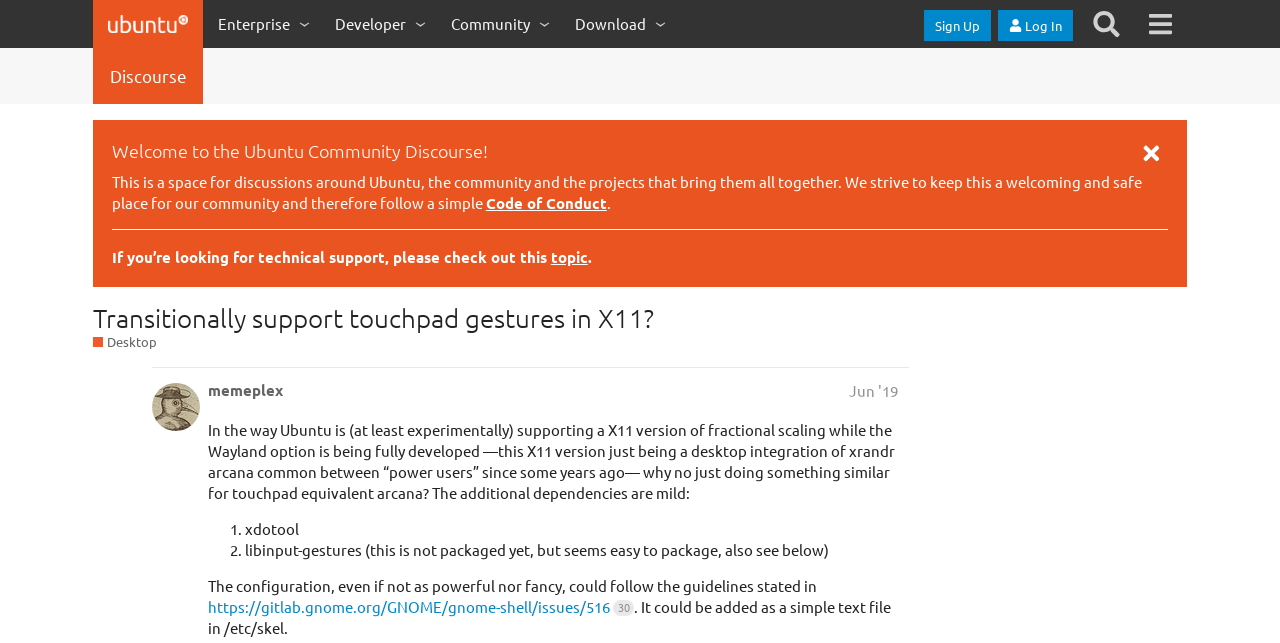Create a detailed description of the webpage's content and layout.

The webpage is a discussion forum page on the Ubuntu Community Hub, specifically focused on the topic "Transitionally support touchpad gestures in X11?" in the Desktop category. 

At the top left, there is a link to "Discourse" with a heading of the same name. On the top right, there are three buttons: "Sign Up", "Log In", and "Search". Next to the "Search" button, there is a button with a menu icon.

Below the top section, there is a heading that welcomes users to the Ubuntu Community Discourse, followed by a paragraph of text explaining the purpose of the community. The text mentions a "Code of Conduct" which is linked. 

Underneath, there is a horizontal separator, followed by a sentence suggesting users check out a specific topic for technical support, with a link to that topic. 

The main content of the page starts with a heading that matches the title of the page, followed by a link to the same topic. Next to it, there is a link to the "Desktop" category, which has a description "A place to discuss the Ubuntu Desktop." 

Below, there is a post from a user "memeplex" dated June 2019, which contains a lengthy text discussing the idea of supporting touchpad gestures in X11. The text includes a few links and mentions specific tools like xdotool and libinput-gestures. There is also a link to a GNOME issue page with 30 clicks.